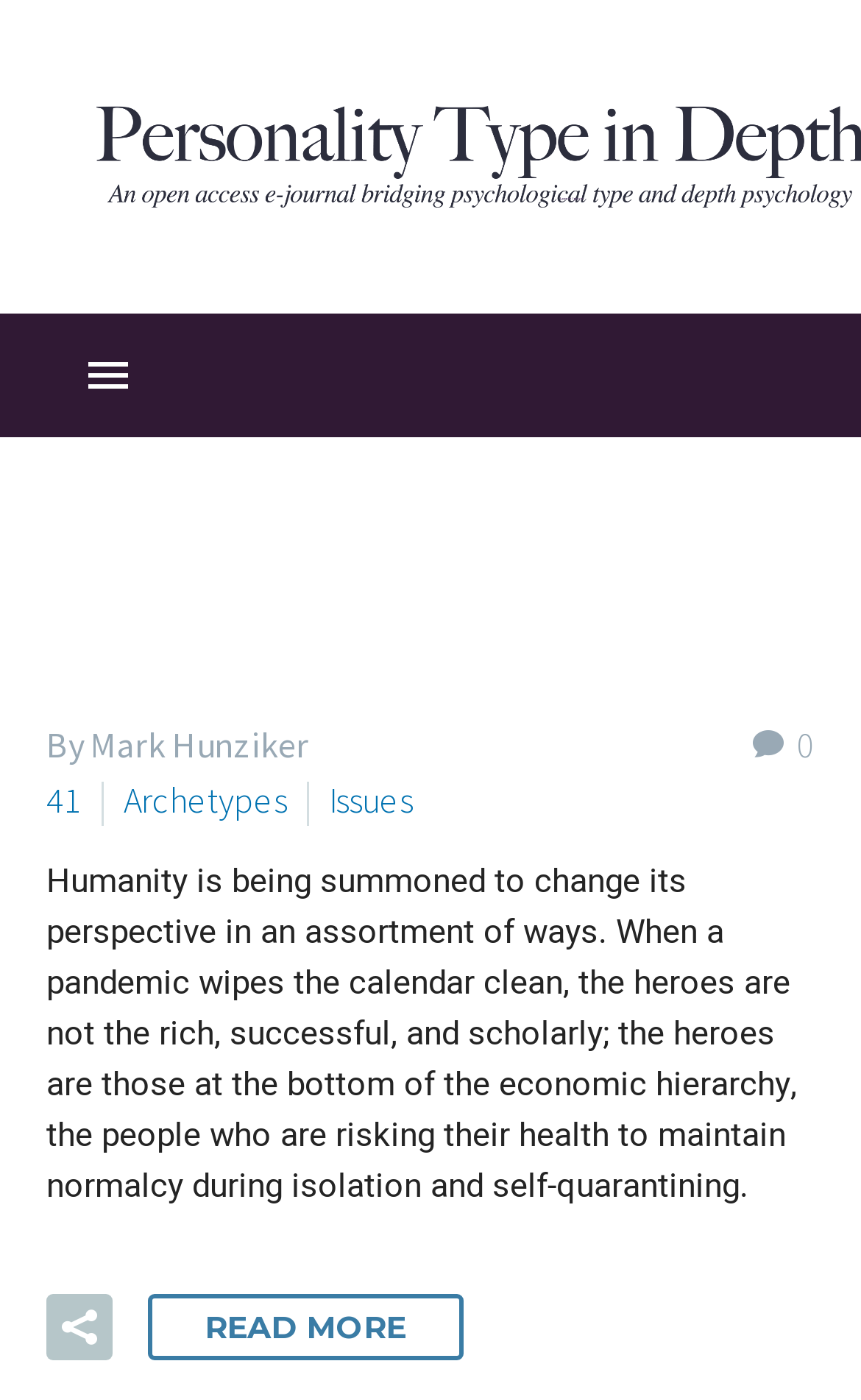What is the number mentioned in the link below 'Archetypes'?
Refer to the image and provide a thorough answer to the question.

The link '41' is located below the link 'Archetypes' at [0.054, 0.555, 0.095, 0.587], indicating that the number 41 is related to the topic of Archetypes.